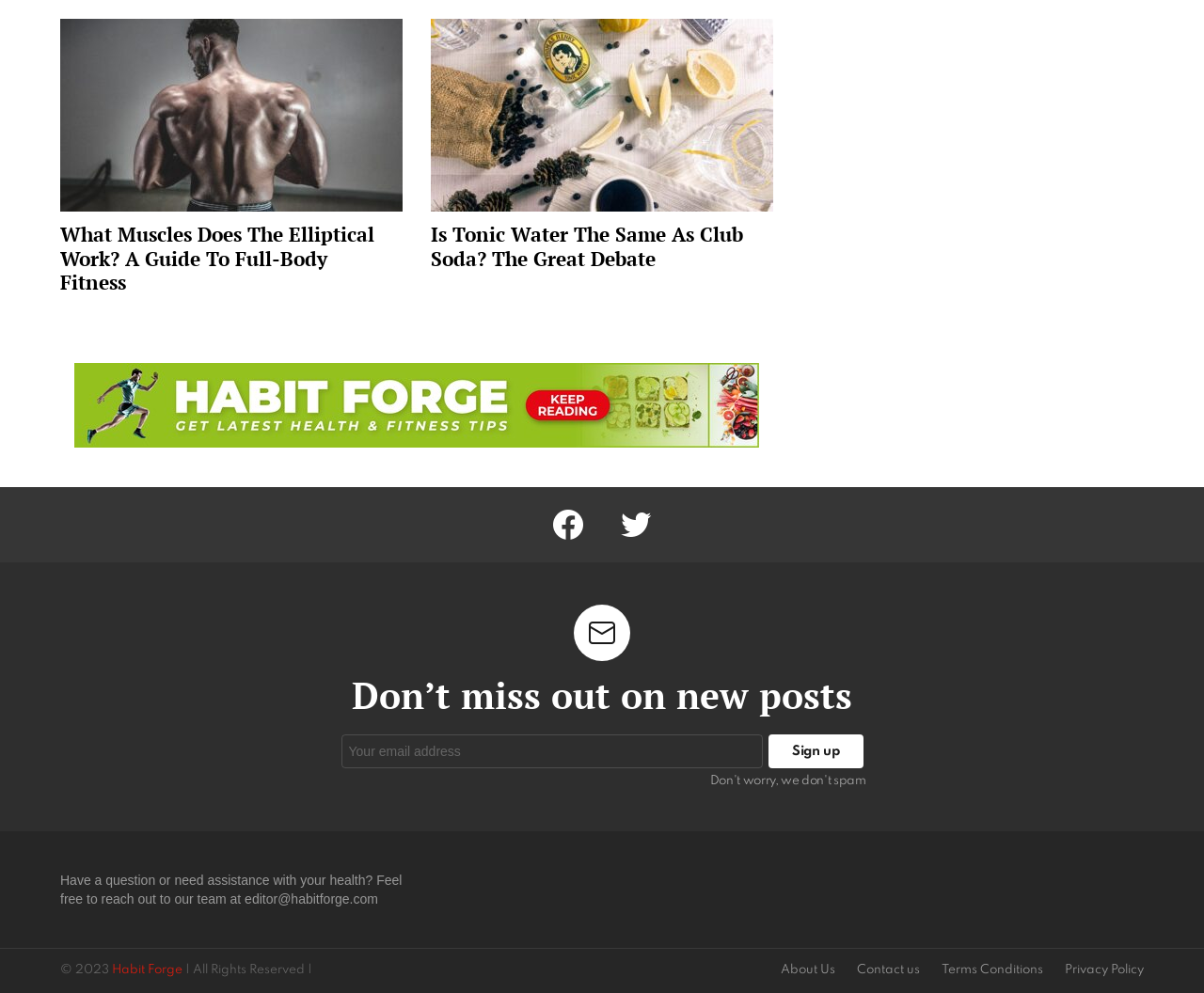Predict the bounding box of the UI element that fits this description: "twitter".

[0.516, 0.513, 0.541, 0.543]